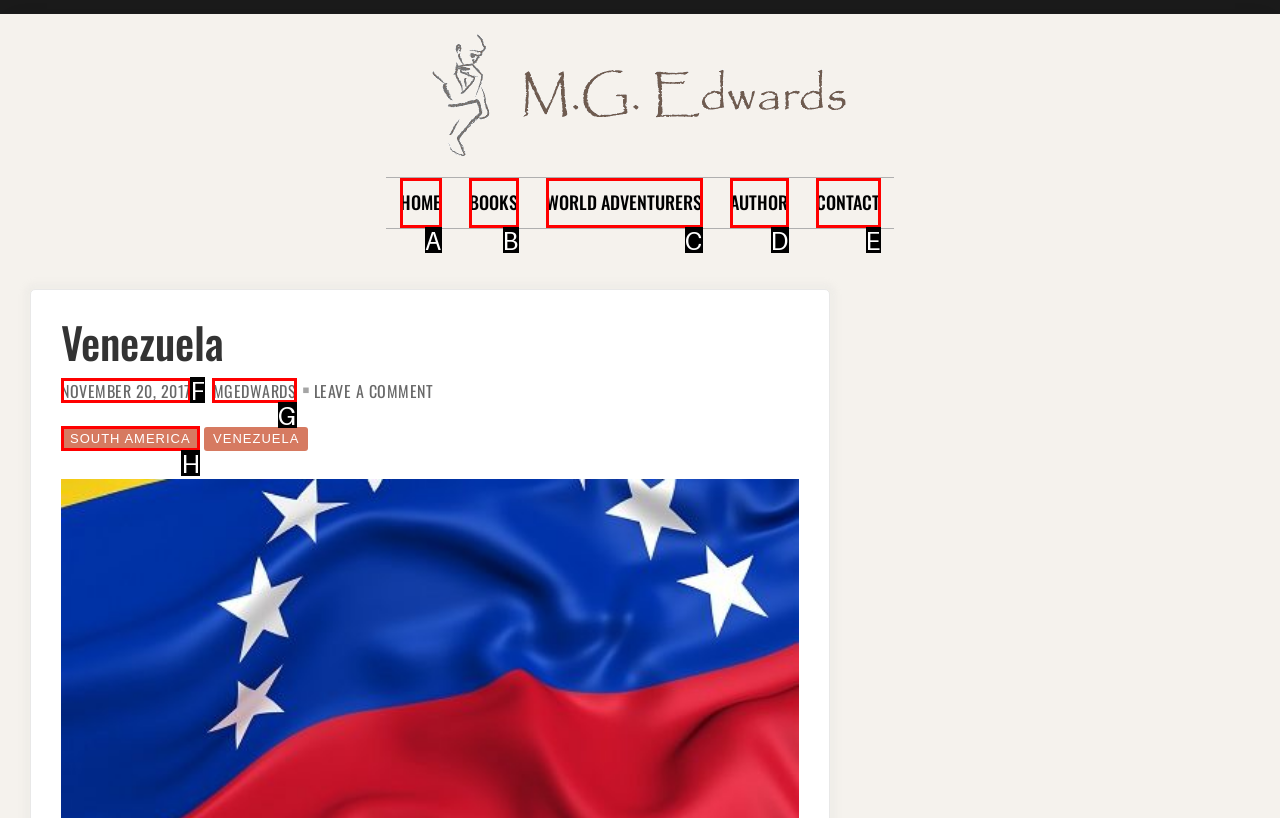Match the element description: Home to the correct HTML element. Answer with the letter of the selected option.

None